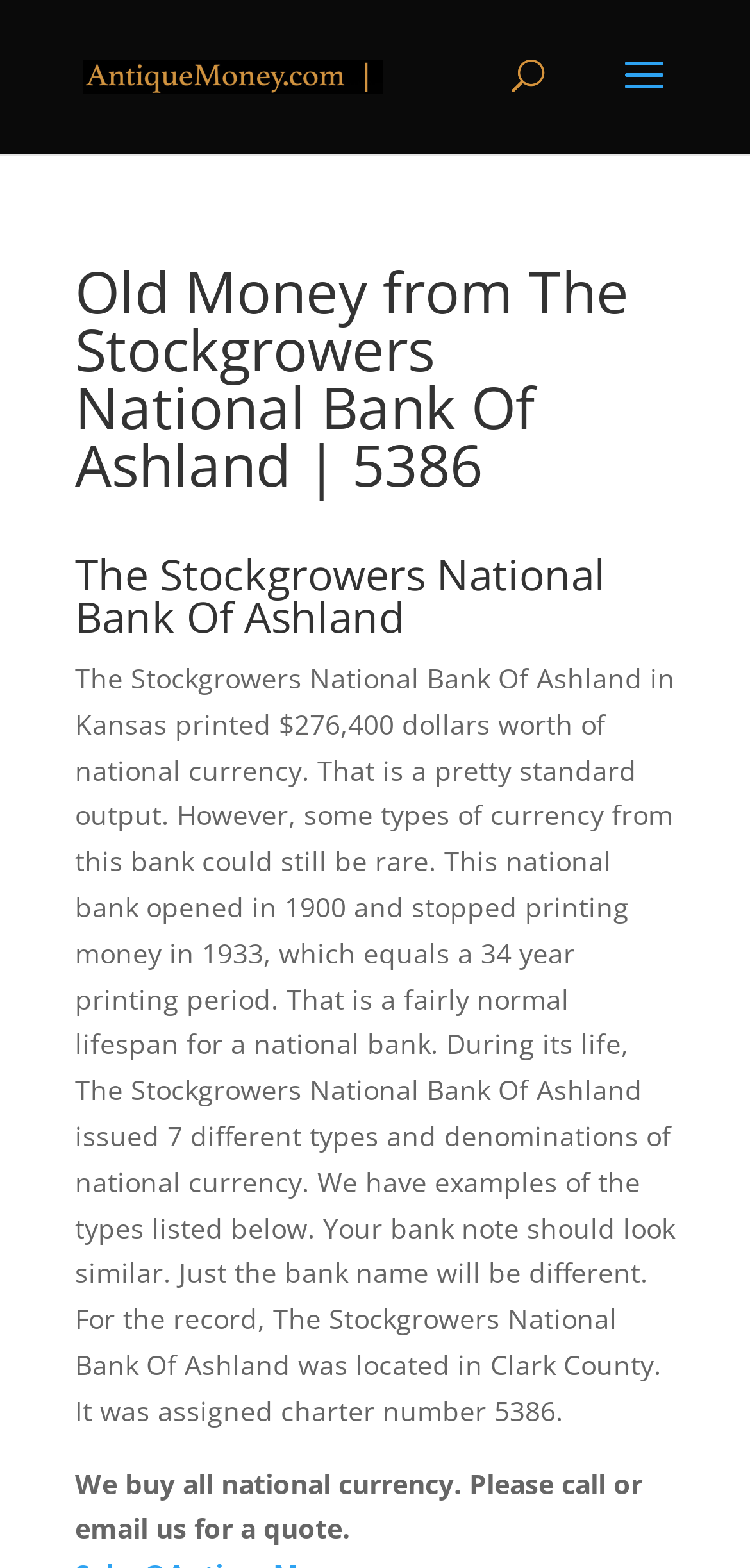What is the bank's printing period?
From the details in the image, provide a complete and detailed answer to the question.

I found the answer by reading the StaticText element that provides information about the bank, which mentions that it opened in 1900 and stopped printing money in 1933, which equals a 34 year printing period.